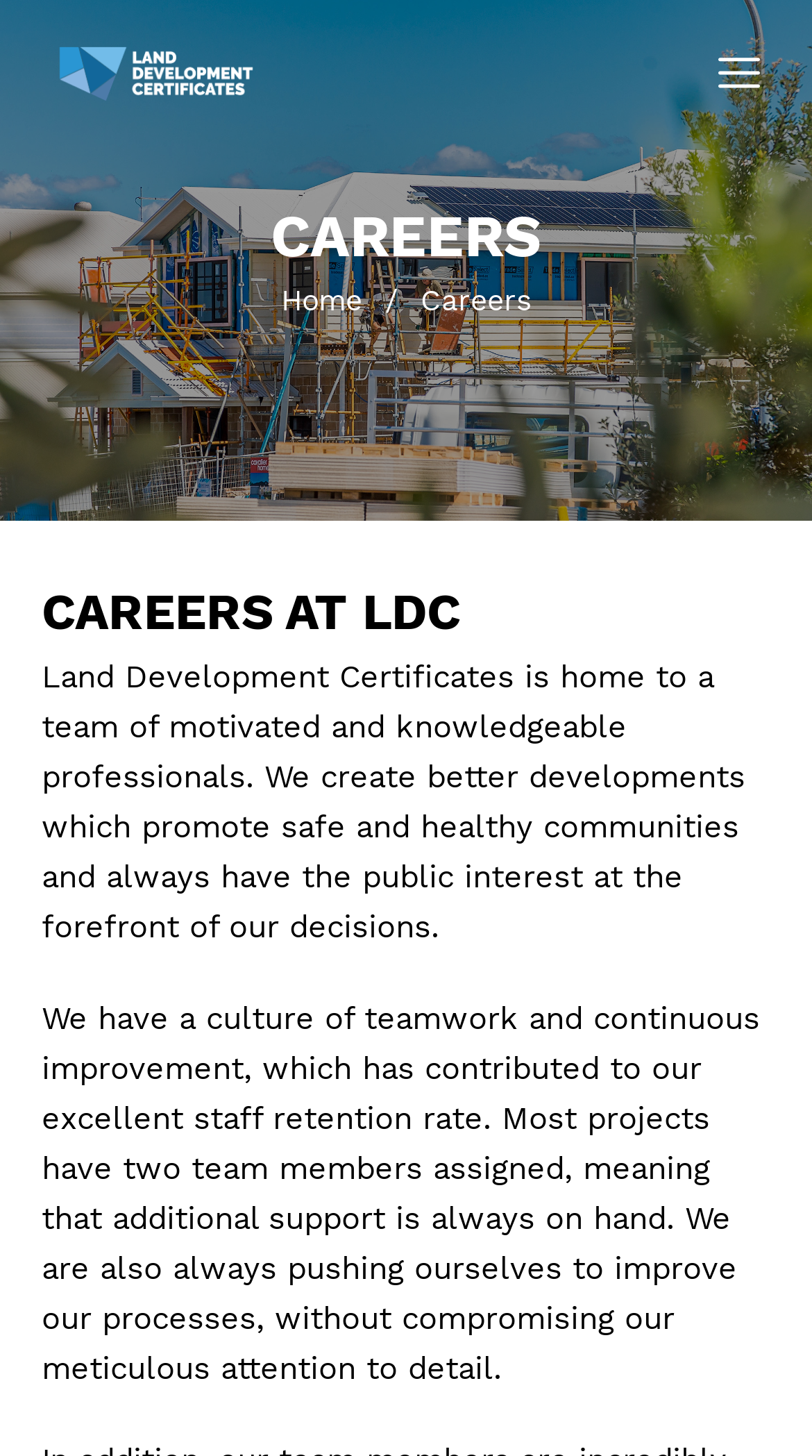What is the culture of the team at Land Development Certificates?
Refer to the image and provide a one-word or short phrase answer.

Teamwork and continuous improvement